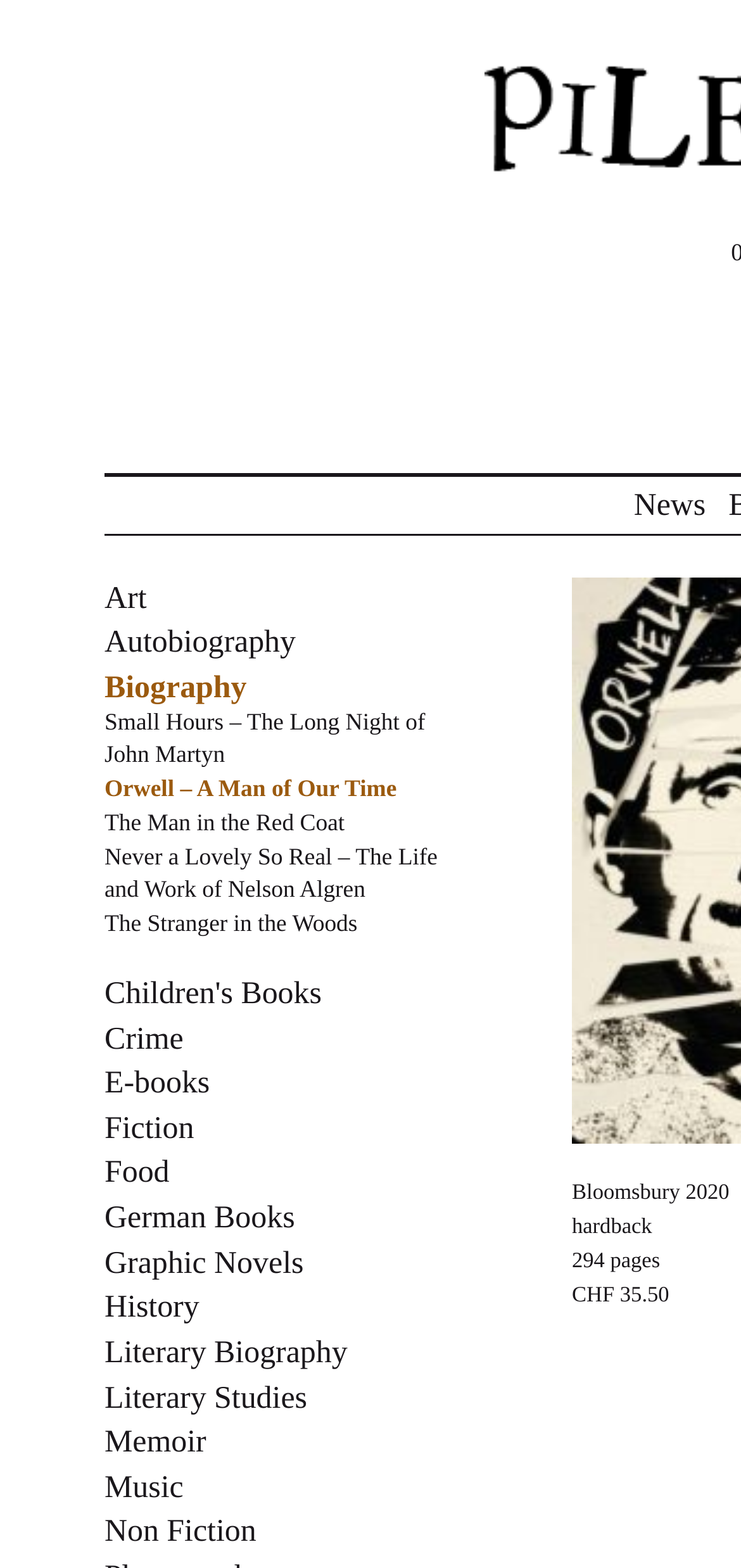What is the publisher of the book?
Respond with a short answer, either a single word or a phrase, based on the image.

Bloomsbury